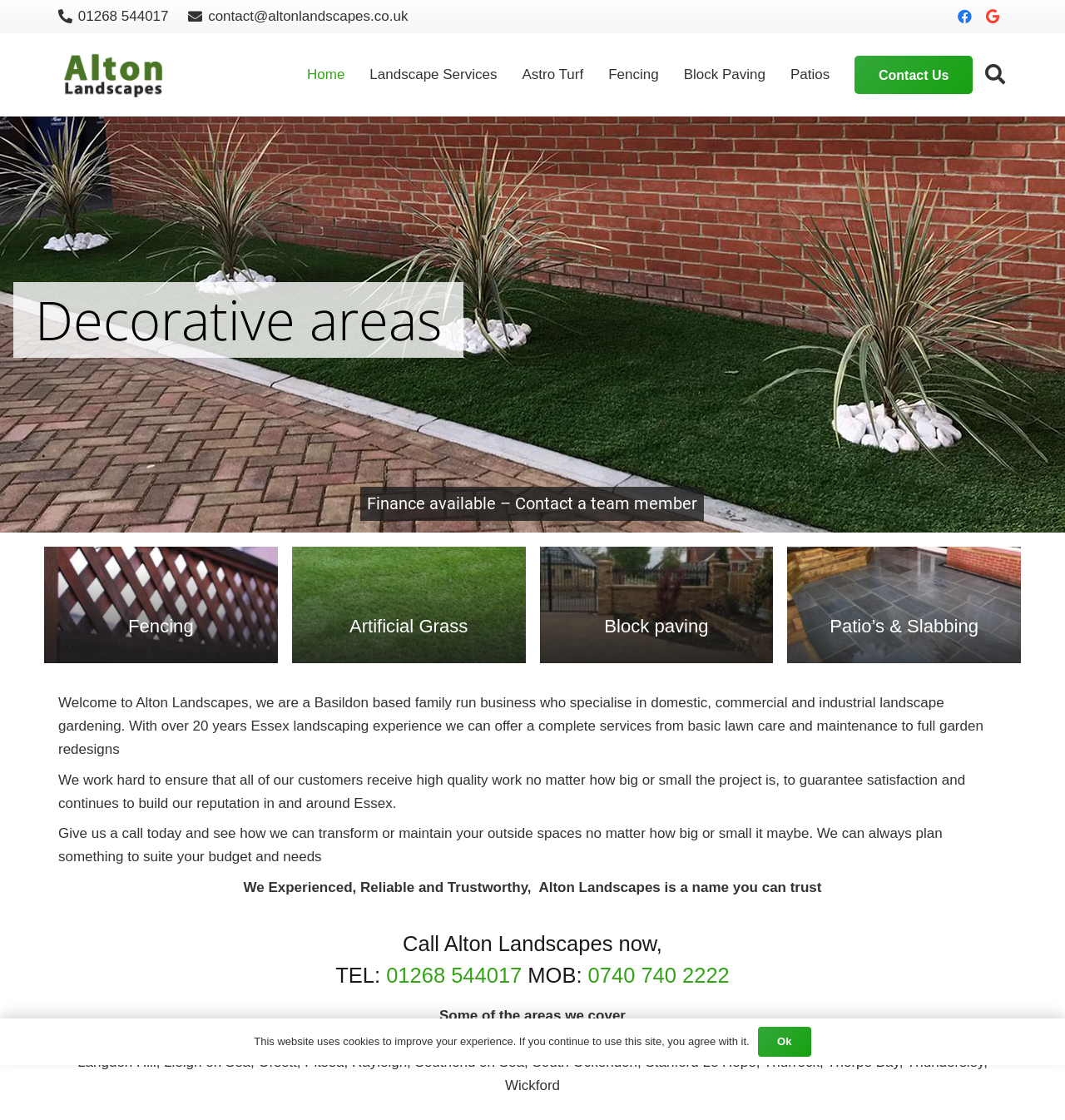From the screenshot, find the bounding box of the UI element matching this description: "01268 544017". Supply the bounding box coordinates in the form [left, top, right, bottom], each a float between 0 and 1.

[0.055, 0.008, 0.158, 0.022]